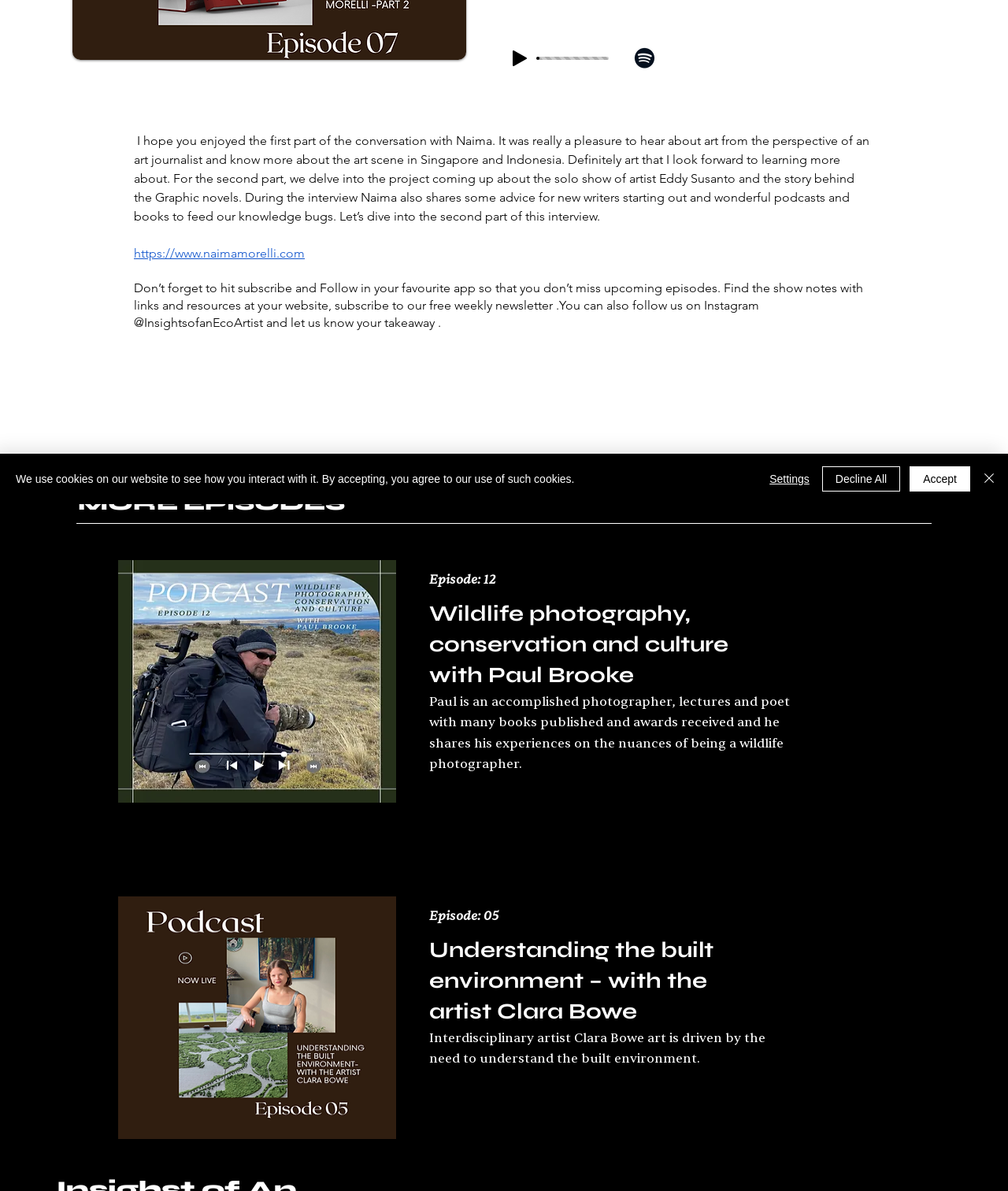Please determine the bounding box coordinates for the element with the description: "aria-label="Spotify"".

[0.624, 0.036, 0.655, 0.062]